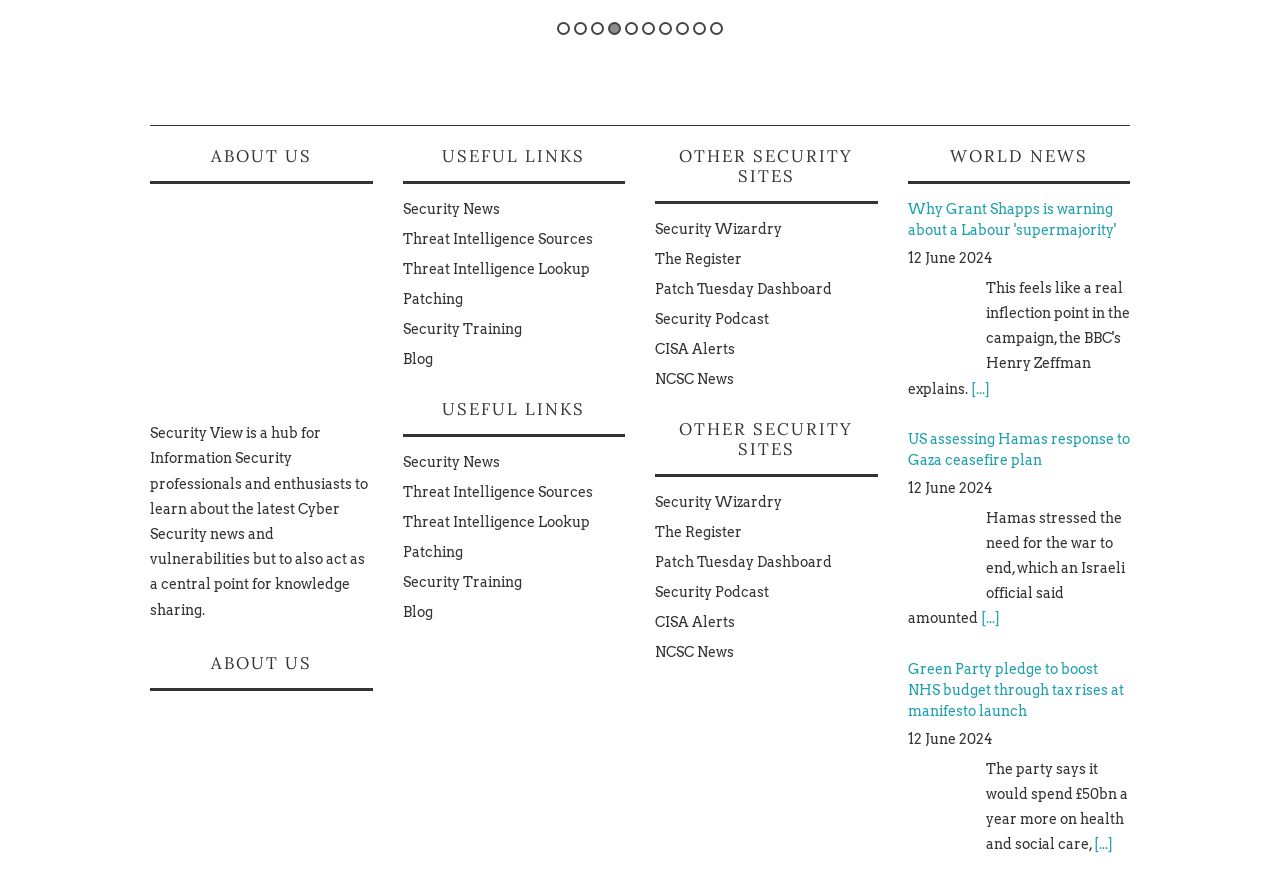Use a single word or phrase to answer the question: What is the main topic of this webpage?

Cyber Security